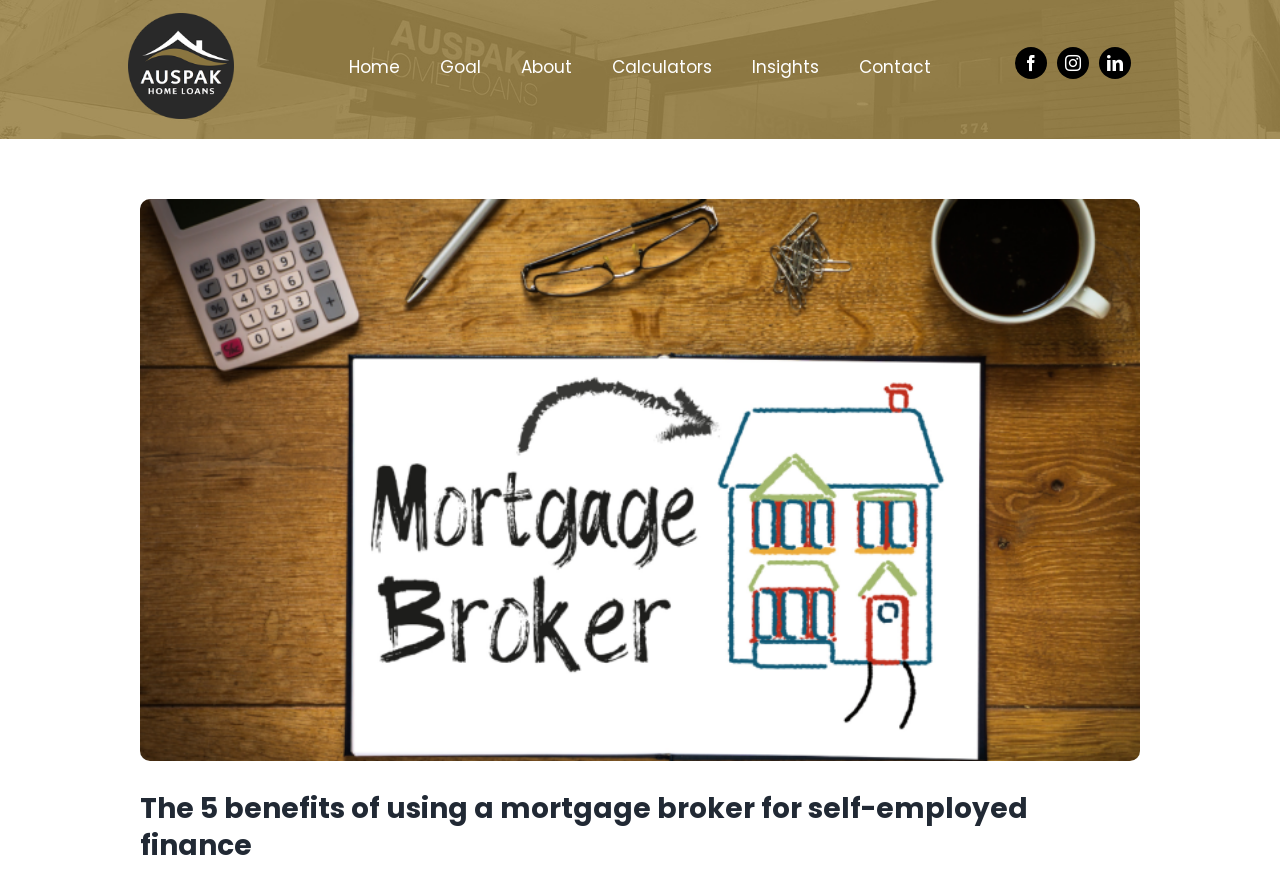Carefully examine the image and provide an in-depth answer to the question: What is the purpose of the link 'Calculators'?

The link 'Calculators' is part of the navigation menu, and its purpose can be inferred from its text. It likely leads to a page with calculators that can be used for mortgage-related calculations.